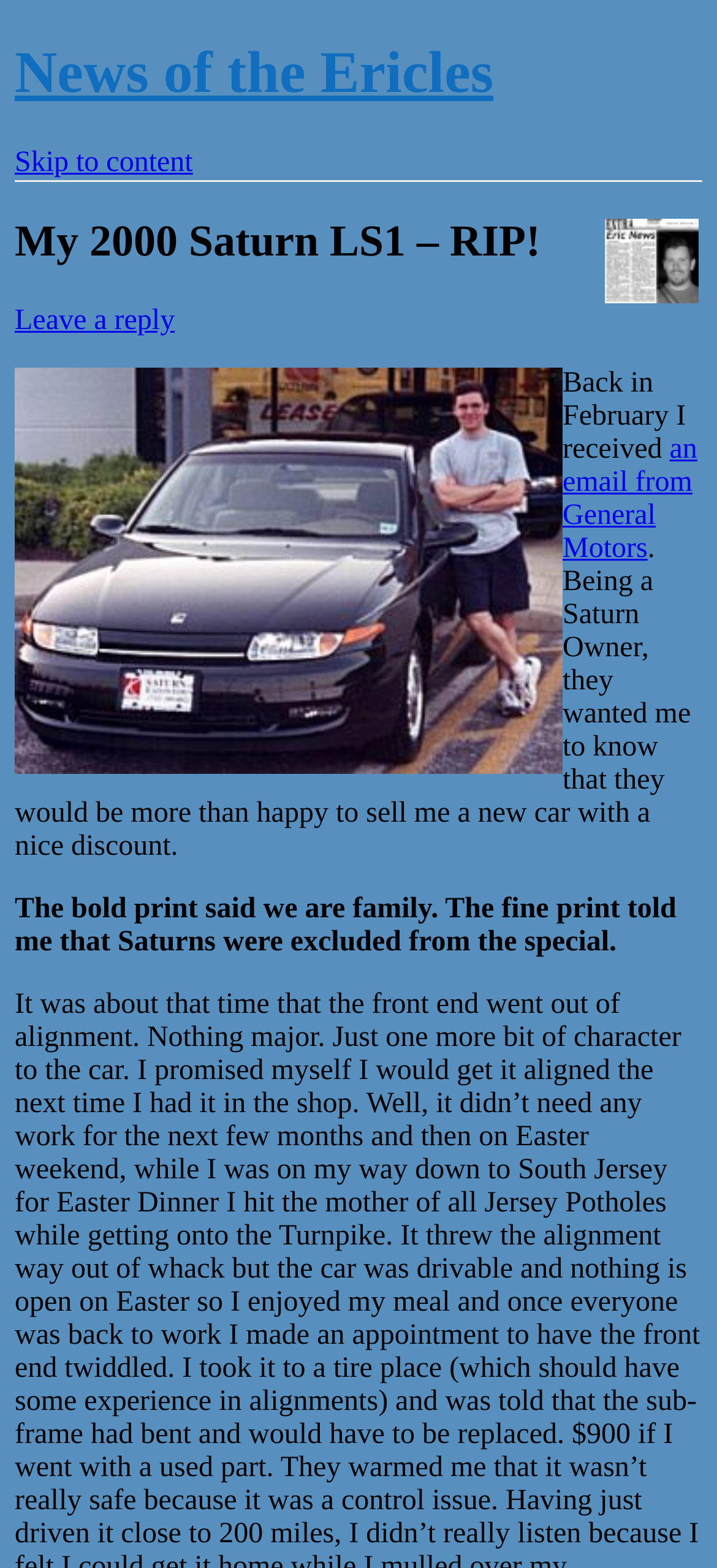Can you find and provide the main heading text of this webpage?

News of the Ericles